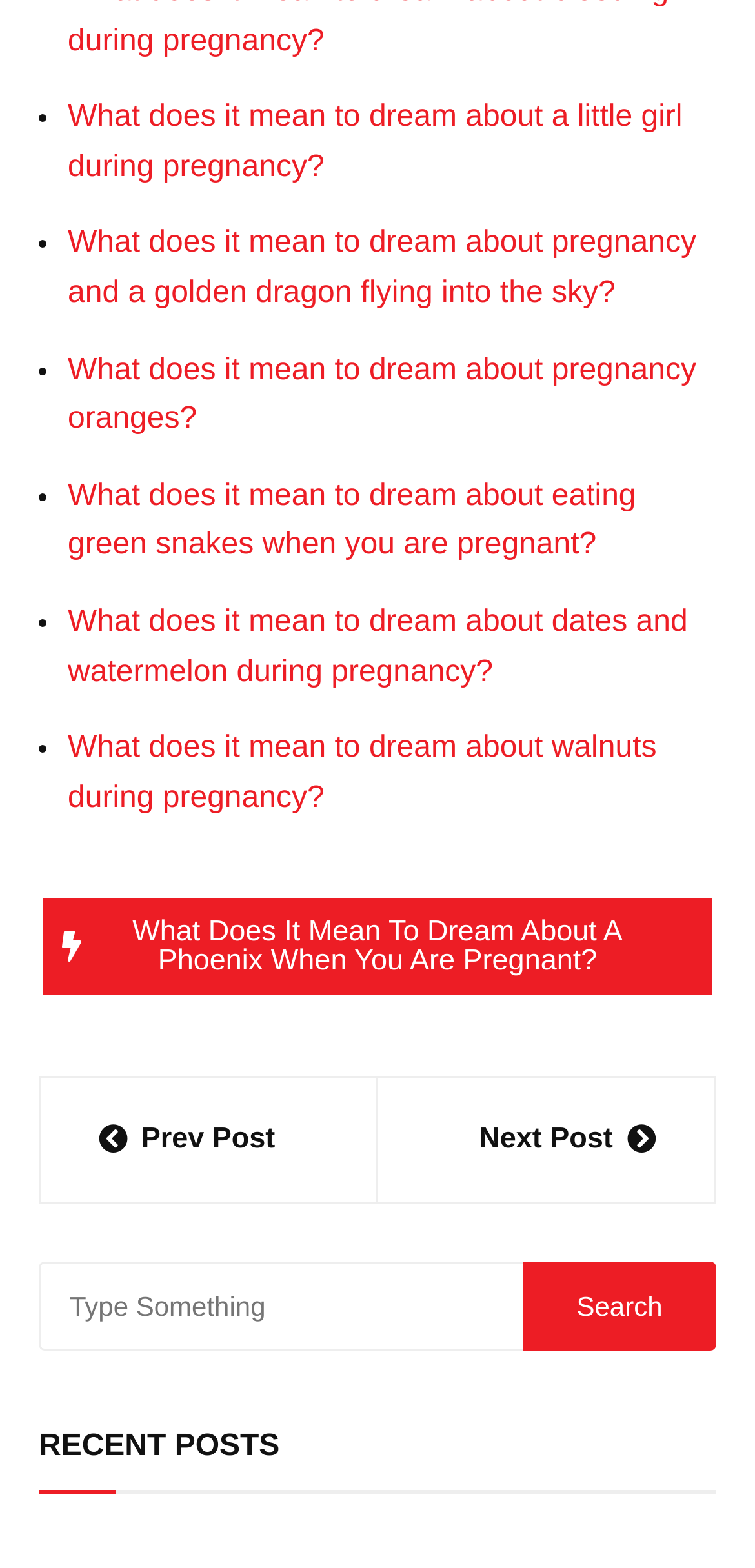Respond to the question below with a concise word or phrase:
How many links are there in the list?

6